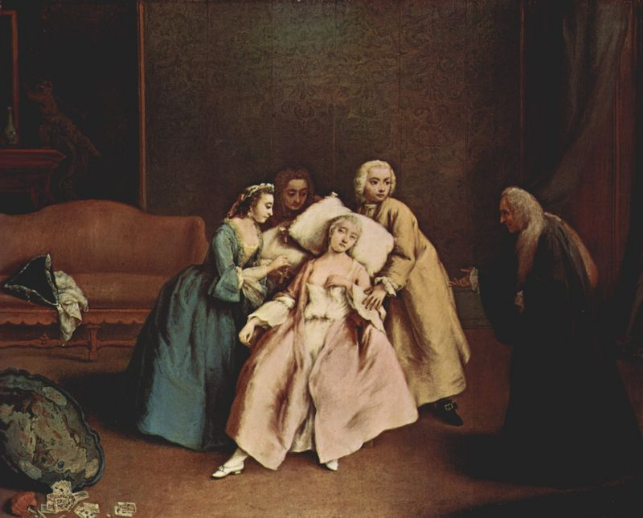How many figures are surrounding the central woman?
Based on the image, provide your answer in one word or phrase.

Four